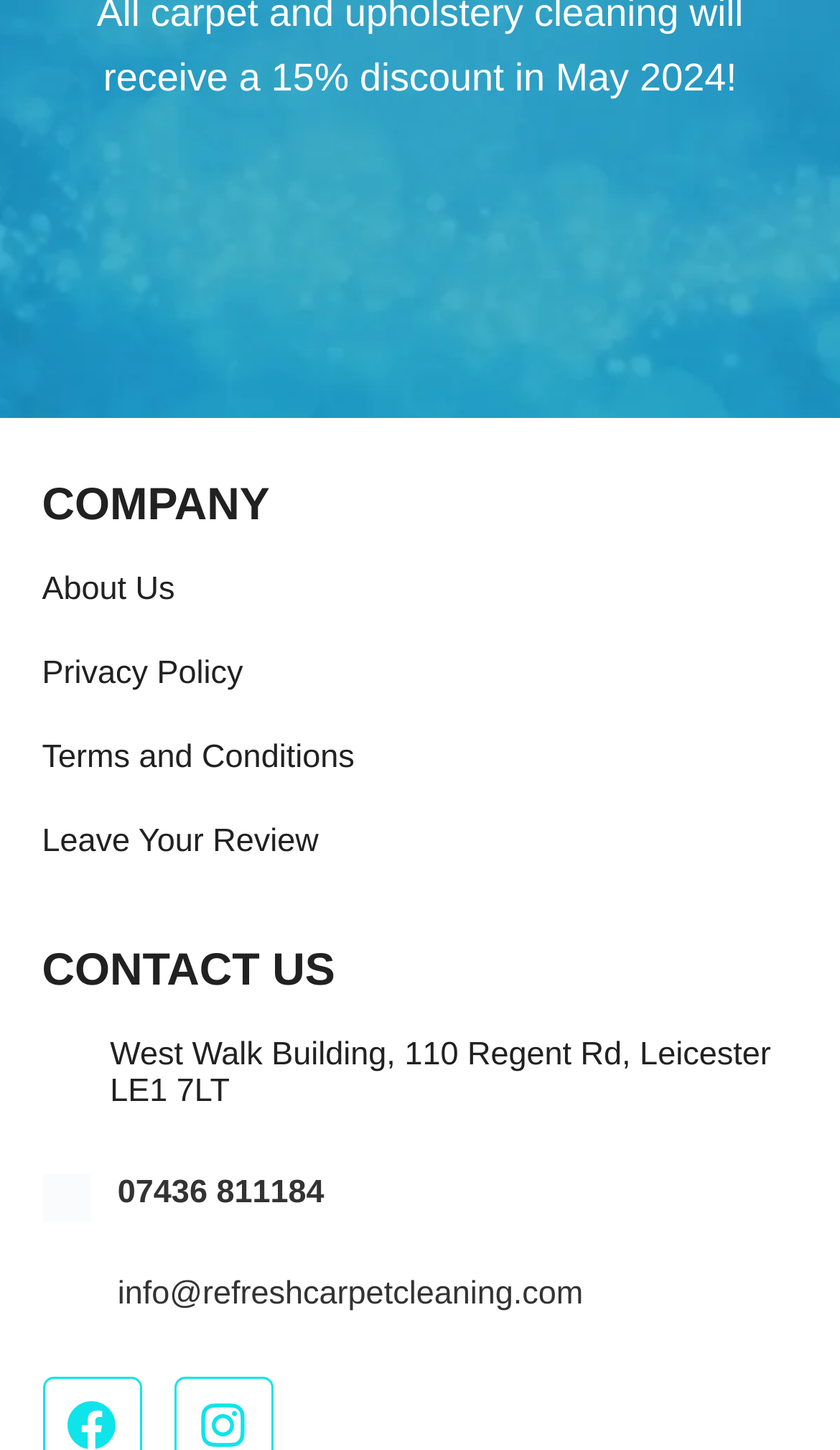What is the company's address?
Please look at the screenshot and answer using one word or phrase.

West Walk Building, 110 Regent Rd, Leicester LE1 7LT